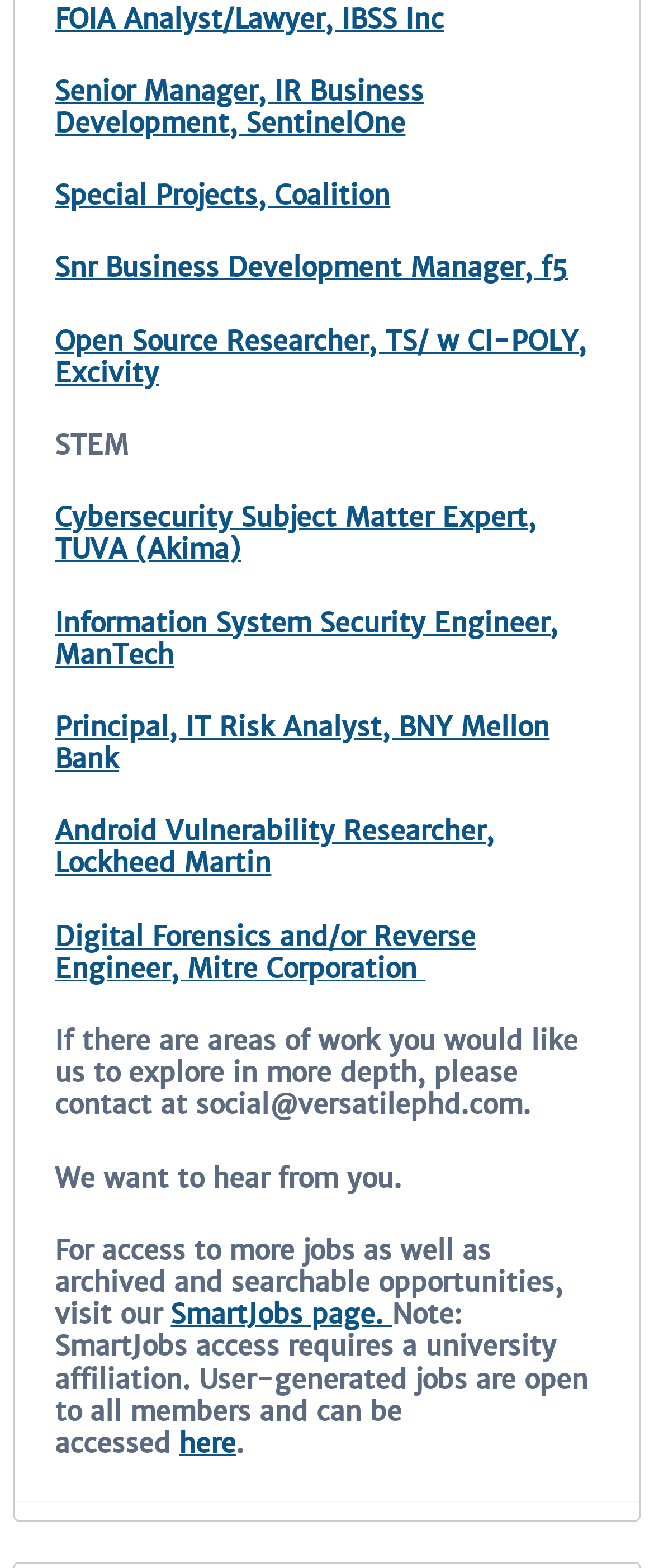Please predict the bounding box coordinates of the element's region where a click is necessary to complete the following instruction: "Access user-generated jobs". The coordinates should be represented by four float numbers between 0 and 1, i.e., [left, top, right, bottom].

[0.274, 0.911, 0.361, 0.931]